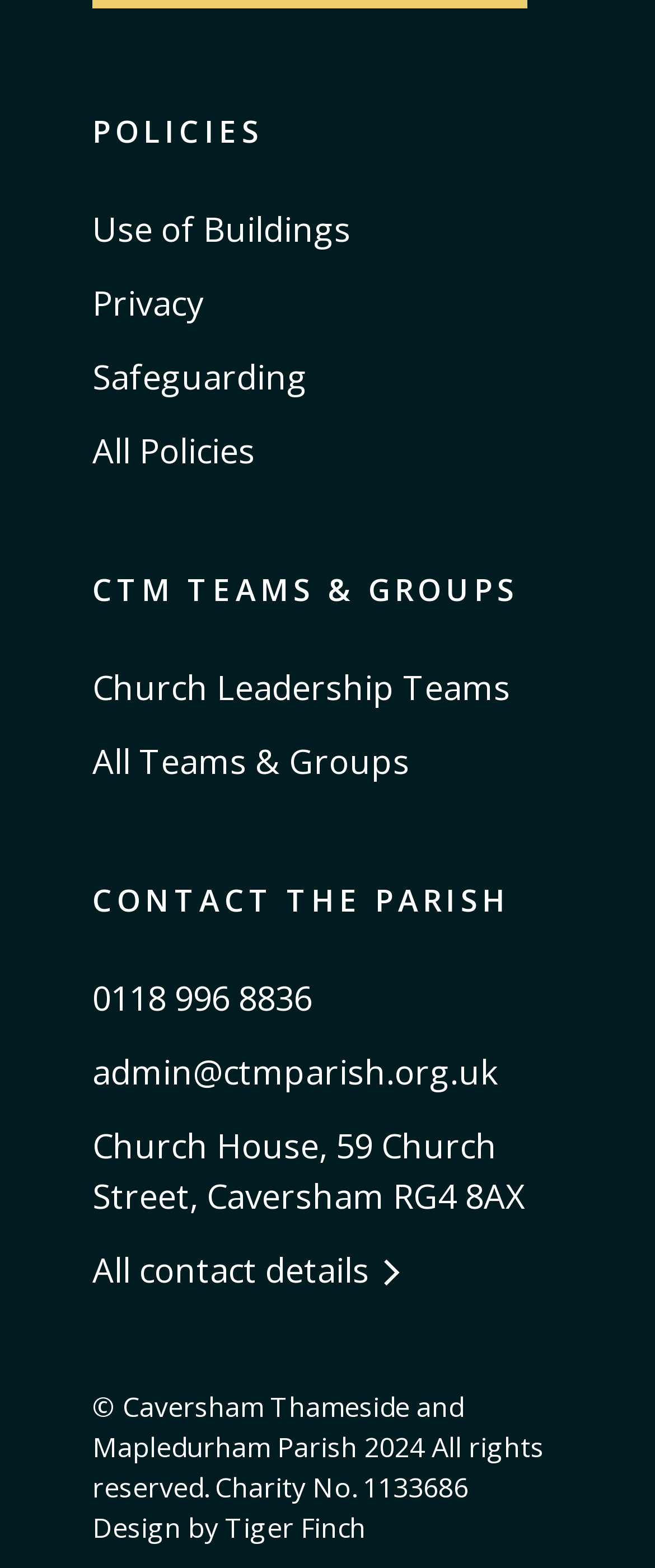Answer succinctly with a single word or phrase:
What is the charity number of the parish?

1133686